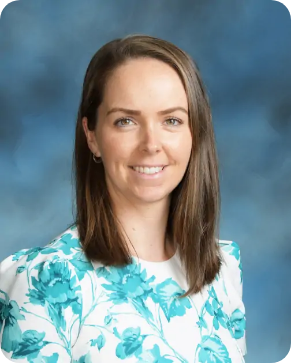Please reply with a single word or brief phrase to the question: 
What is the focus of the Head of School?

Excellence in learning and personal growth